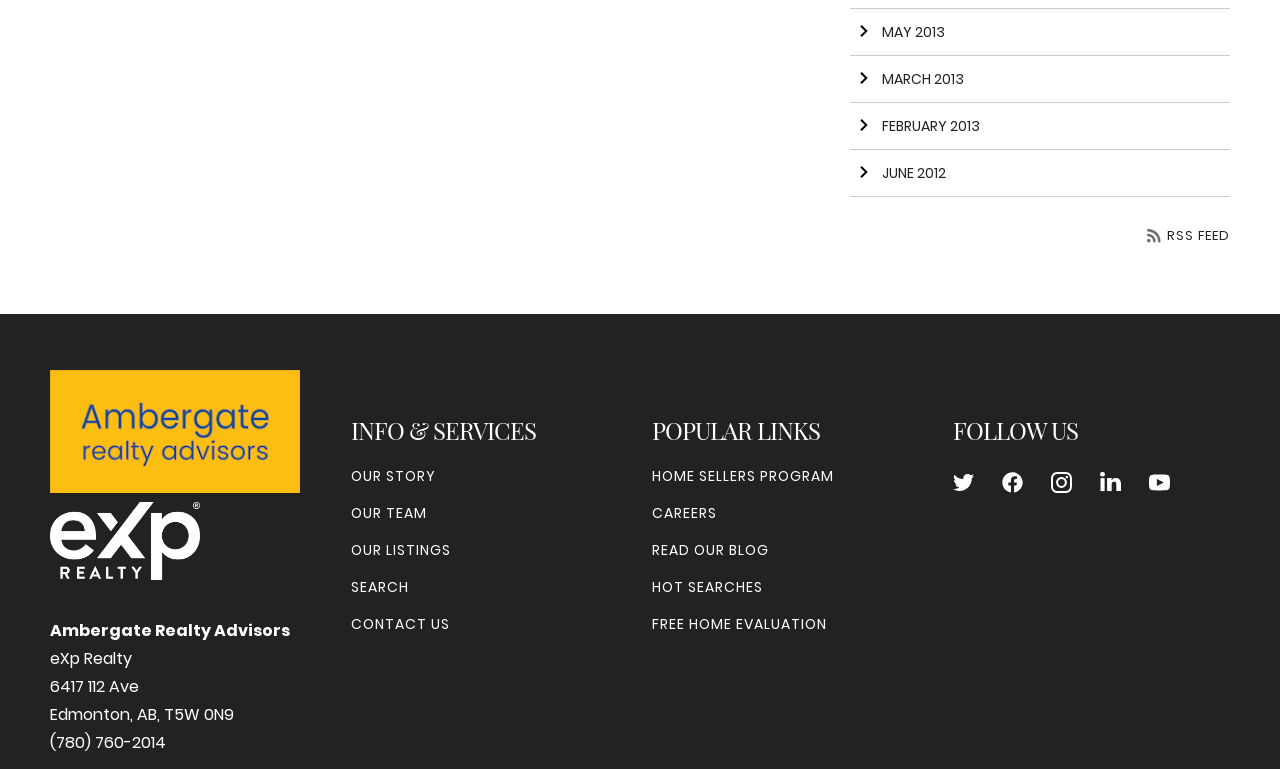Respond to the following question with a brief word or phrase:
What is the phone number?

(780) 760-2014